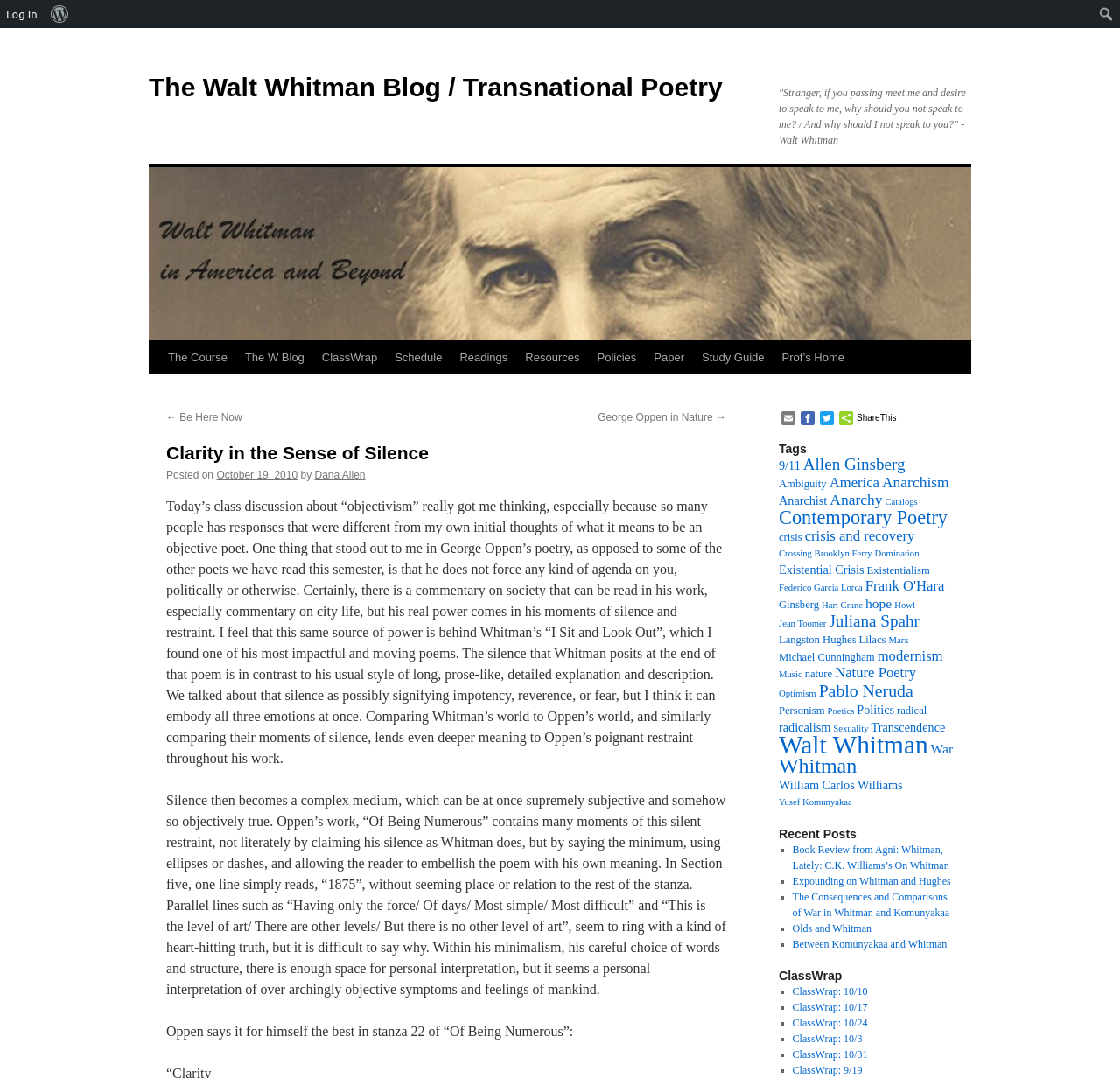What is the name of the poet whose work is compared to Whitman's?
Give a one-word or short phrase answer based on the image.

George Oppen